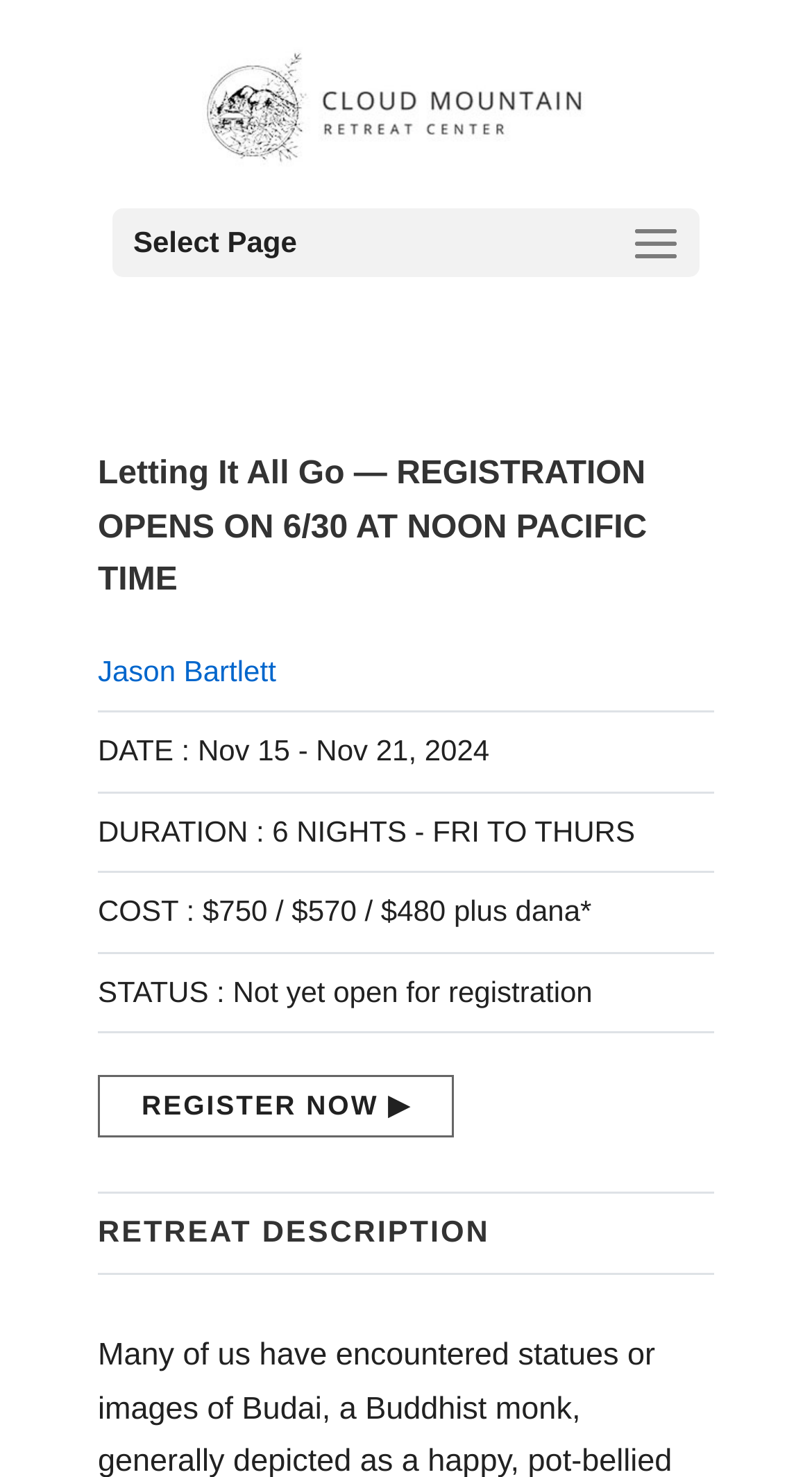Using the provided element description: "alt="Cloud Mountain Retreat Center"", determine the bounding box coordinates of the corresponding UI element in the screenshot.

[0.249, 0.058, 0.762, 0.082]